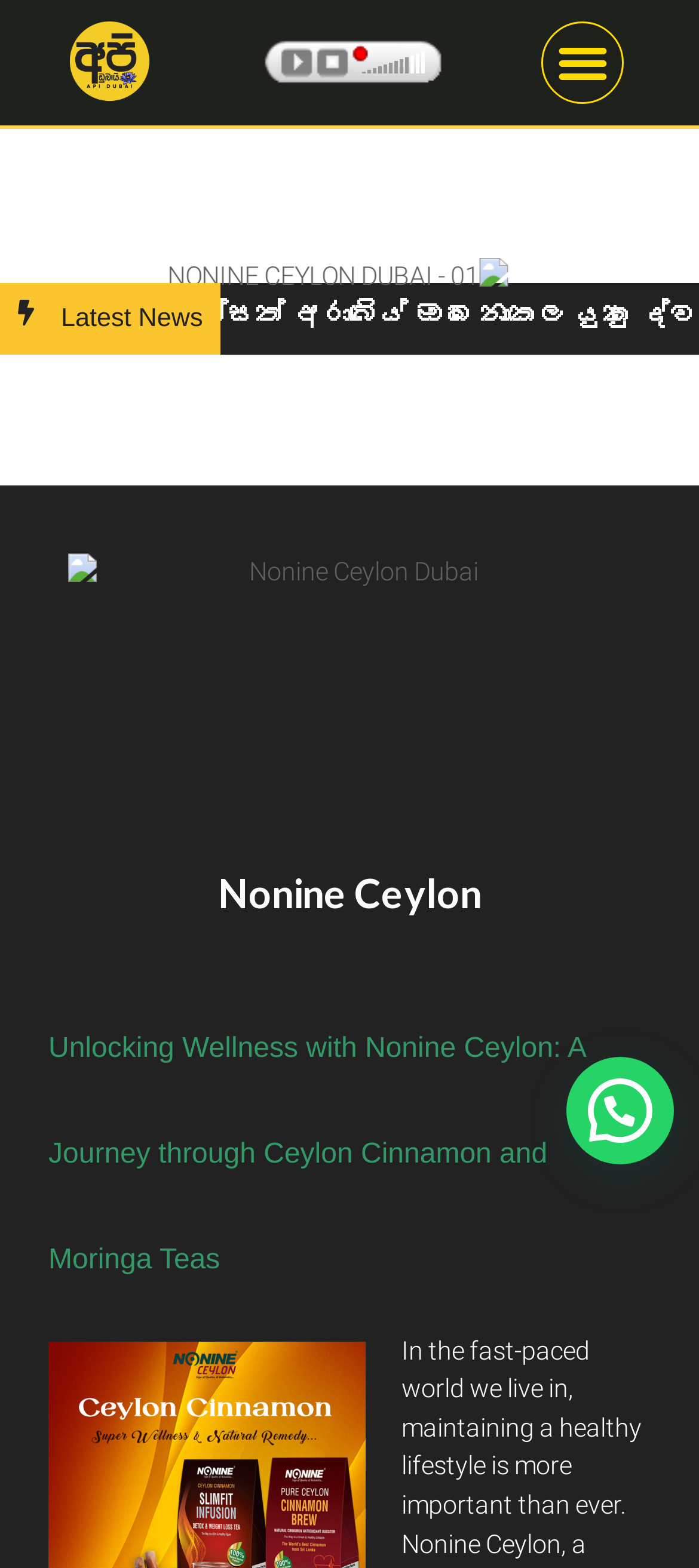What is the name of the product?
Refer to the image and provide a detailed answer to the question.

The name of the product can be found in the heading element 'Nonine Ceylon' with bounding box coordinates [0.138, 0.55, 0.862, 0.588].